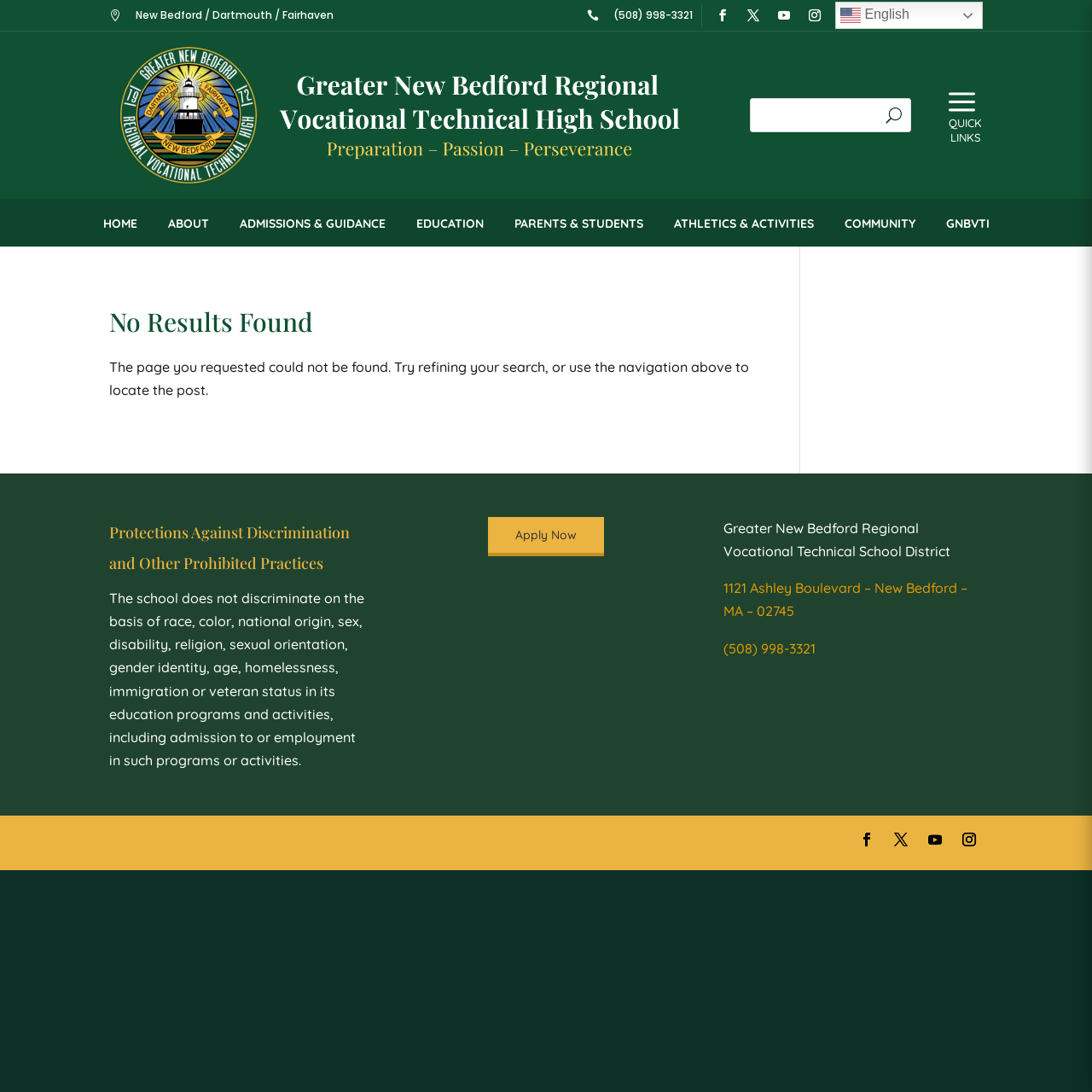Given the element description Apply Now, identify the bounding box coordinates for the UI element on the webpage screenshot. The format should be (top-left x, top-left y, bottom-right x, bottom-right y), with values between 0 and 1.

[0.447, 0.473, 0.553, 0.509]